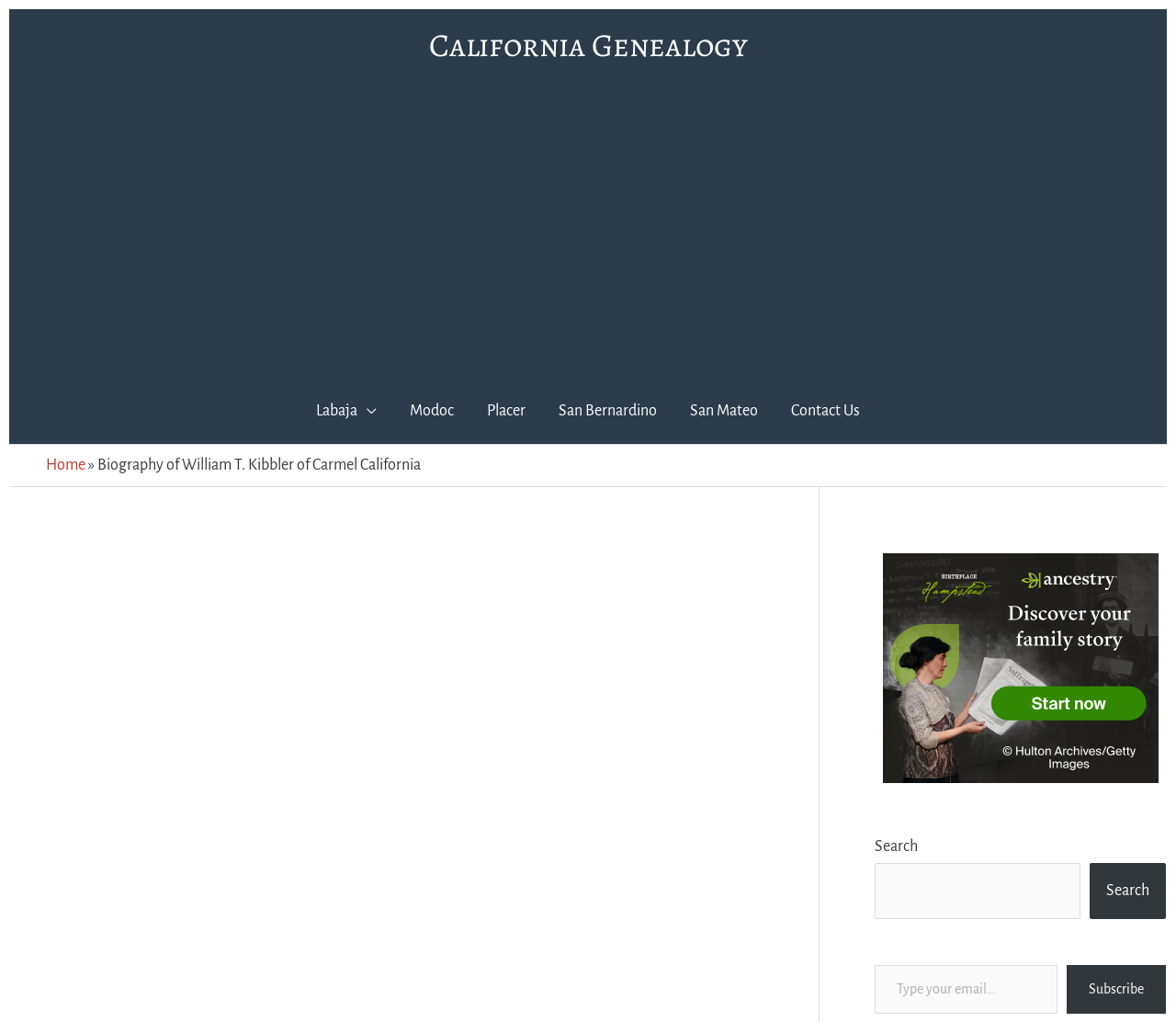Pinpoint the bounding box coordinates of the clickable area needed to execute the instruction: "Subscribe to the newsletter". The coordinates should be specified as four float numbers between 0 and 1, i.e., [left, top, right, bottom].

[0.907, 0.944, 0.991, 0.992]